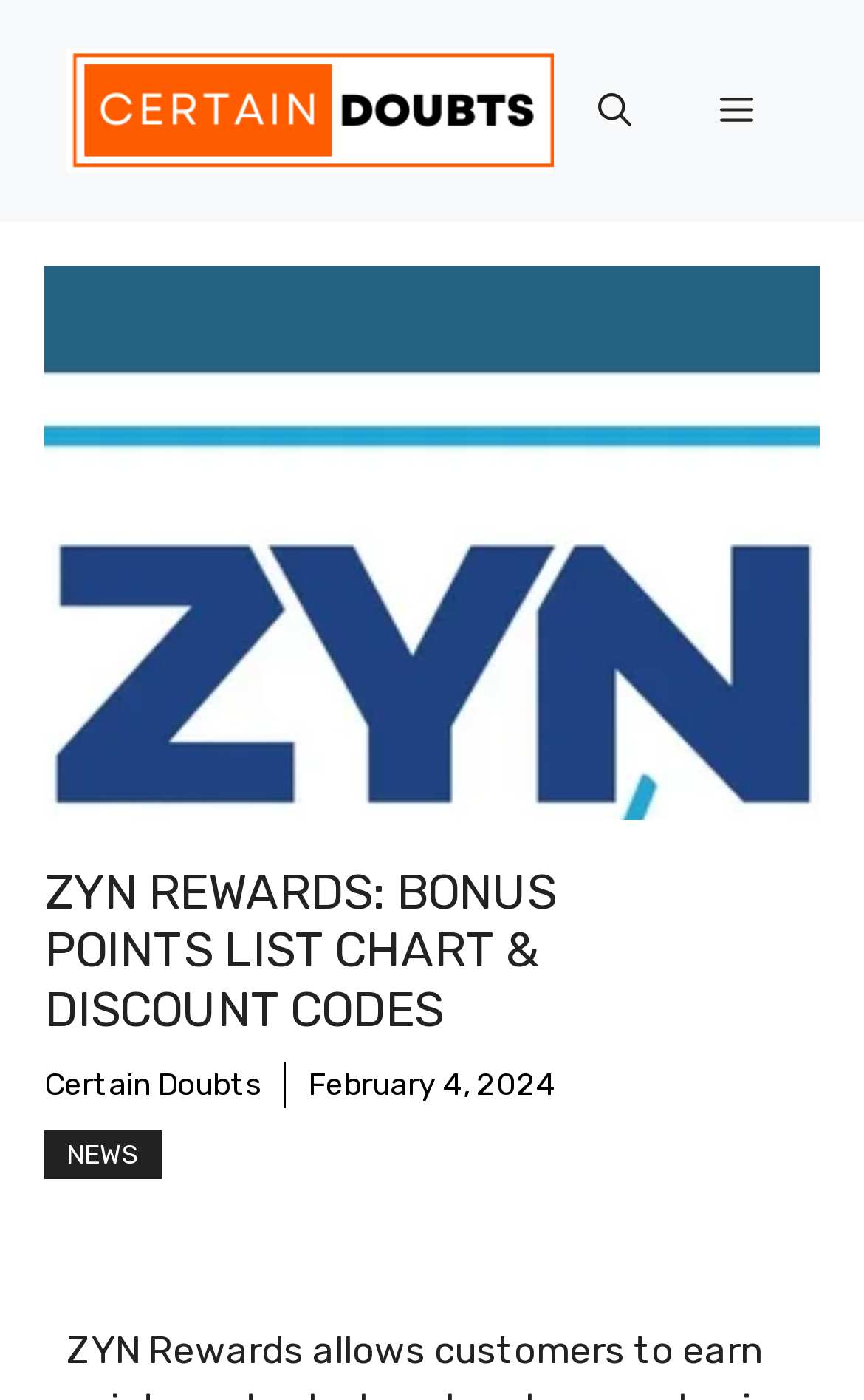Refer to the image and answer the question with as much detail as possible: What is the name of the linked webpage?

I found the name of the linked webpage by looking at the link elements with the text 'Certain Doubts'. This suggests that the linked webpage is called Certain Doubts.